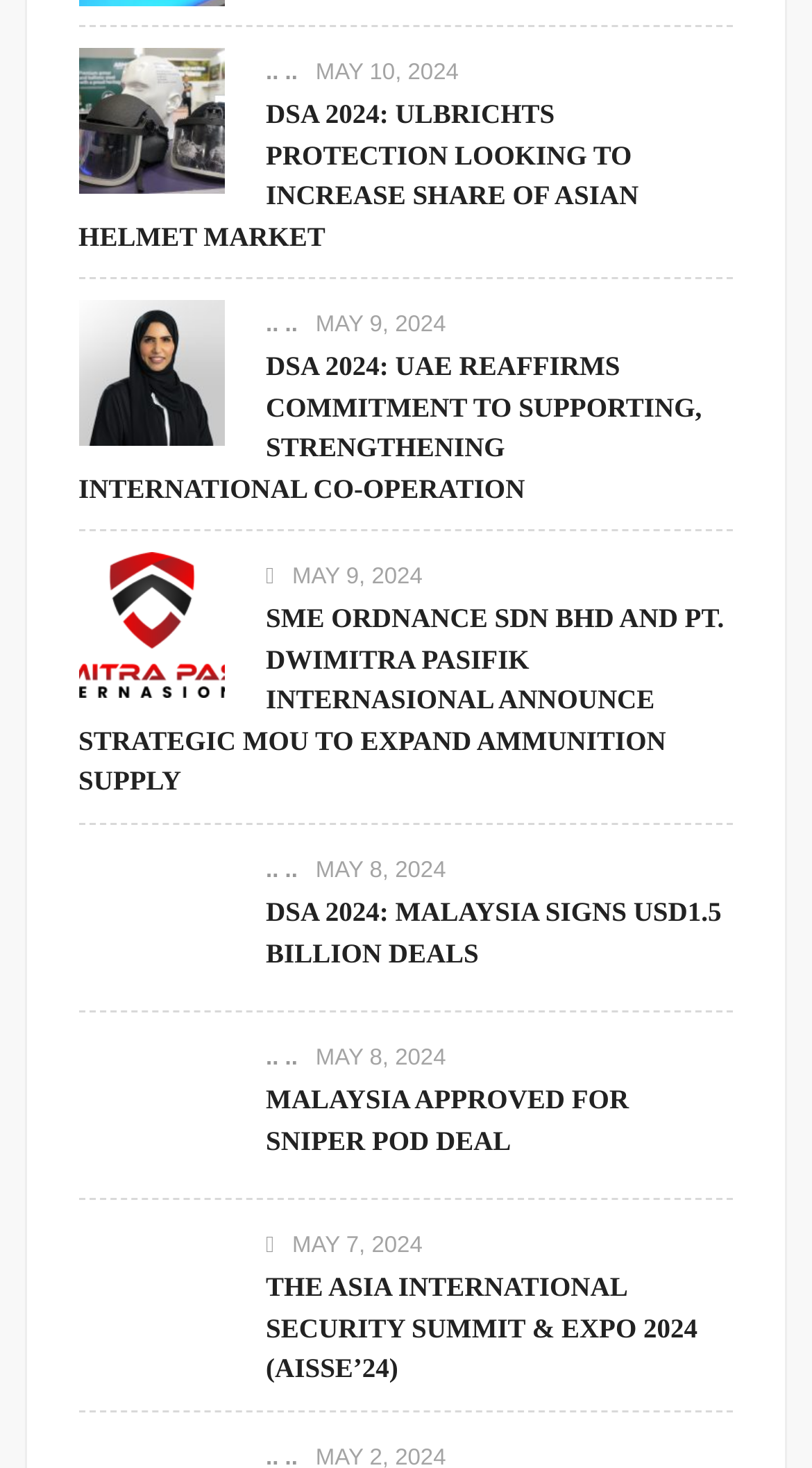Determine the bounding box for the HTML element described here: "". The coordinates should be given as [left, top, right, bottom] with each number being a float between 0 and 1.

[0.327, 0.385, 0.338, 0.402]